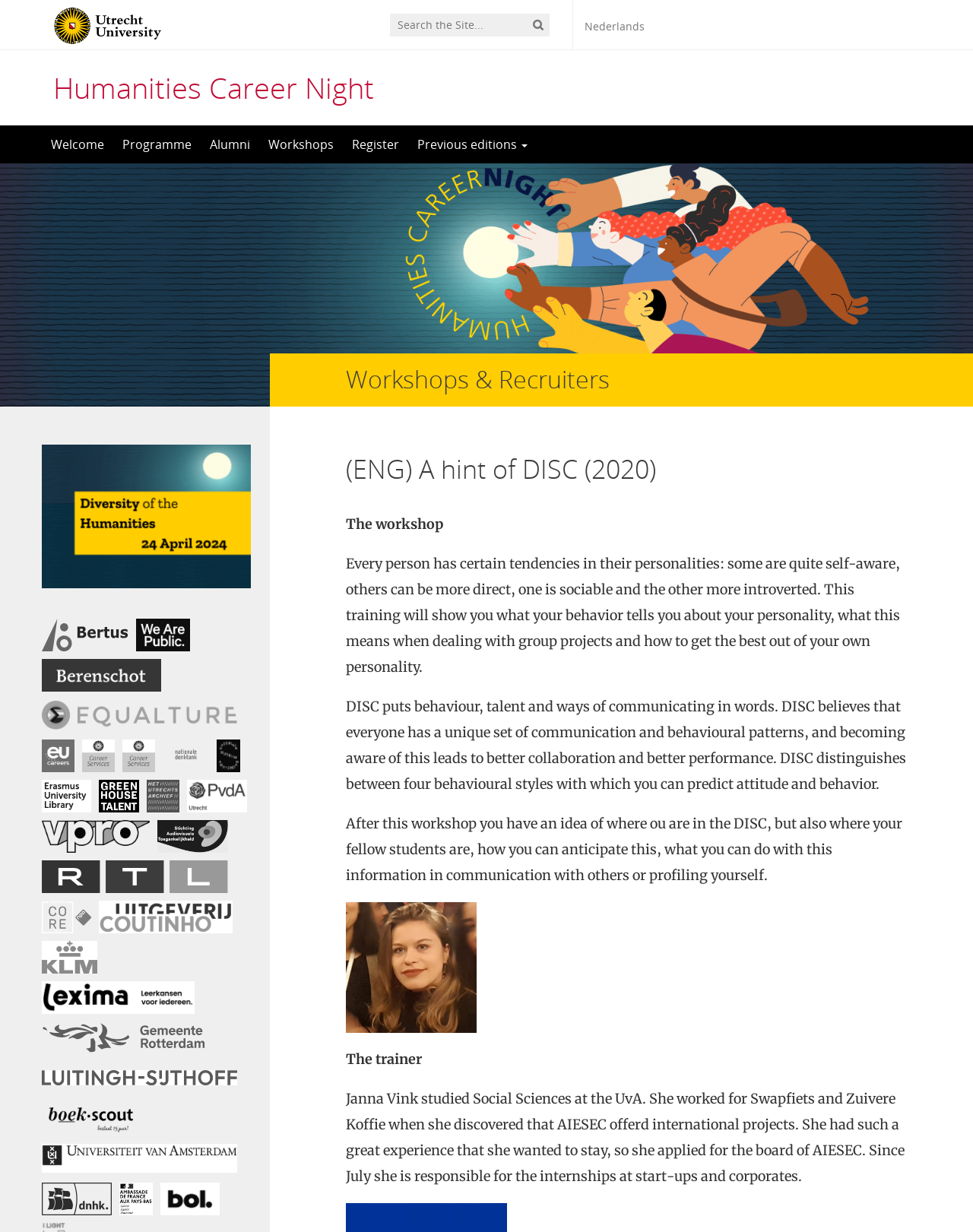Please provide a detailed answer to the question below by examining the image:
How many sections are in the top navigation menu?

The number of sections in the top navigation menu can be inferred by counting the links 'Welcome', 'Programme', 'Alumni', 'Workshops', 'Register', and 'Previous editions'.